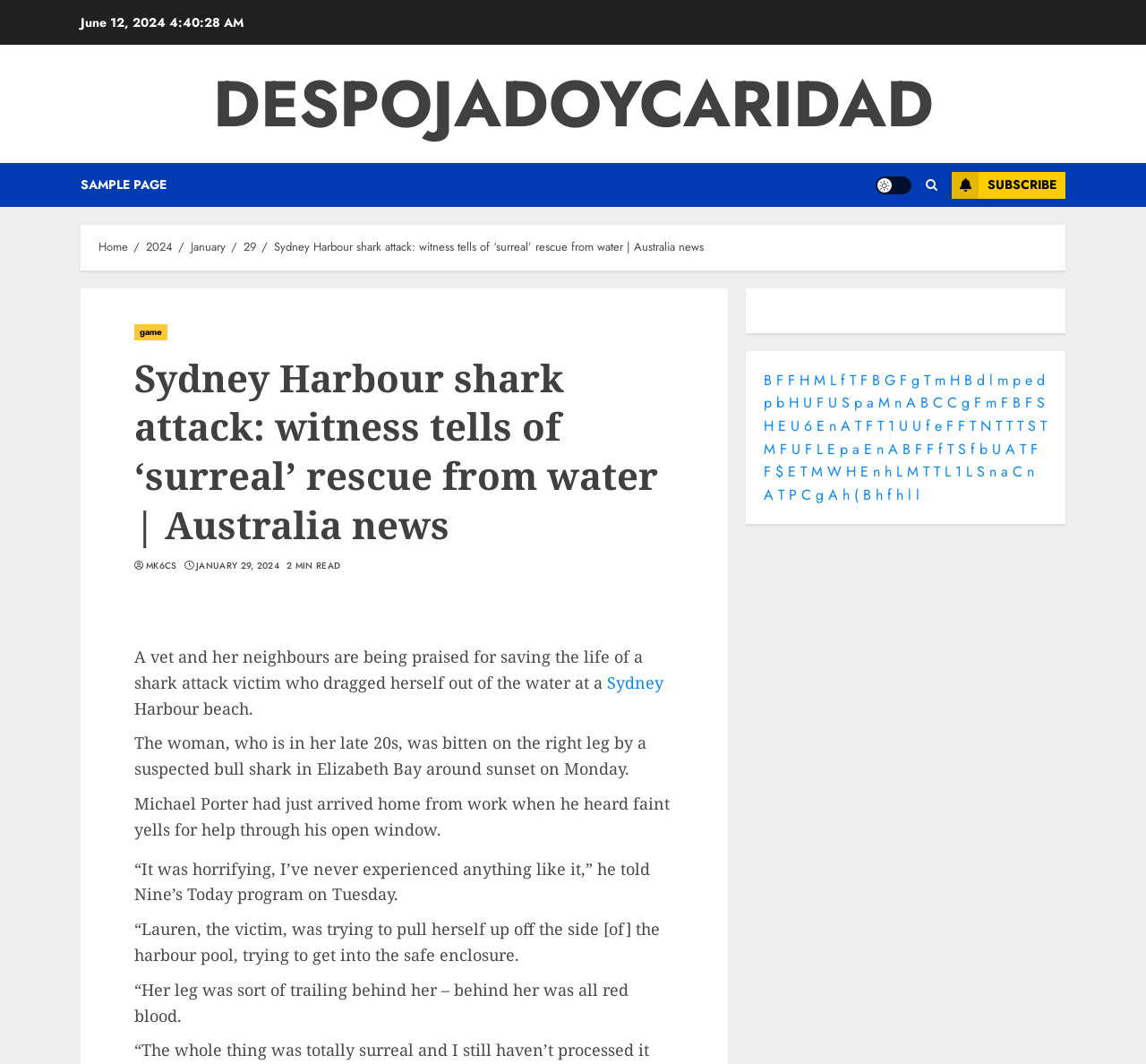Determine the bounding box coordinates of the area to click in order to meet this instruction: "Click the 'Sydney' link".

[0.53, 0.631, 0.579, 0.651]